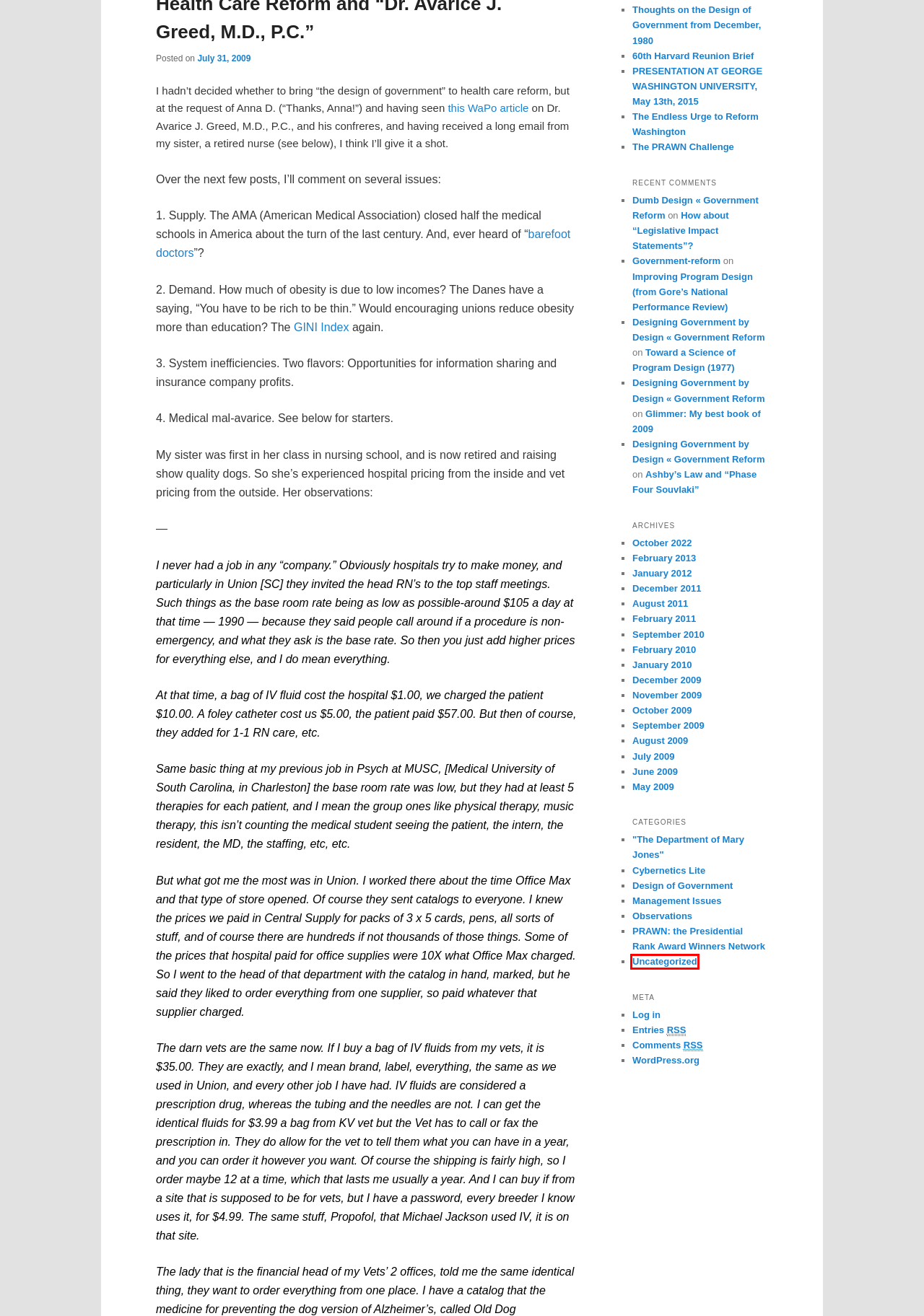Look at the screenshot of a webpage, where a red bounding box highlights an element. Select the best description that matches the new webpage after clicking the highlighted element. Here are the candidates:
A. Uncategorized | Government Reform
B. Glimmer: My best book of 2009 | Government Reform
C. Management Issues | Government Reform
D. 60th Harvard Reunion Brief | Government Reform
E. Design of Government | Government Reform
F. The Endless Urge to Reform Washington | Government Reform
G. PRESENTATION AT GEORGE WASHINGTON UNIVERSITY, May 13th, 2015 | Government Reform
H. January | 2010 | Government Reform

A